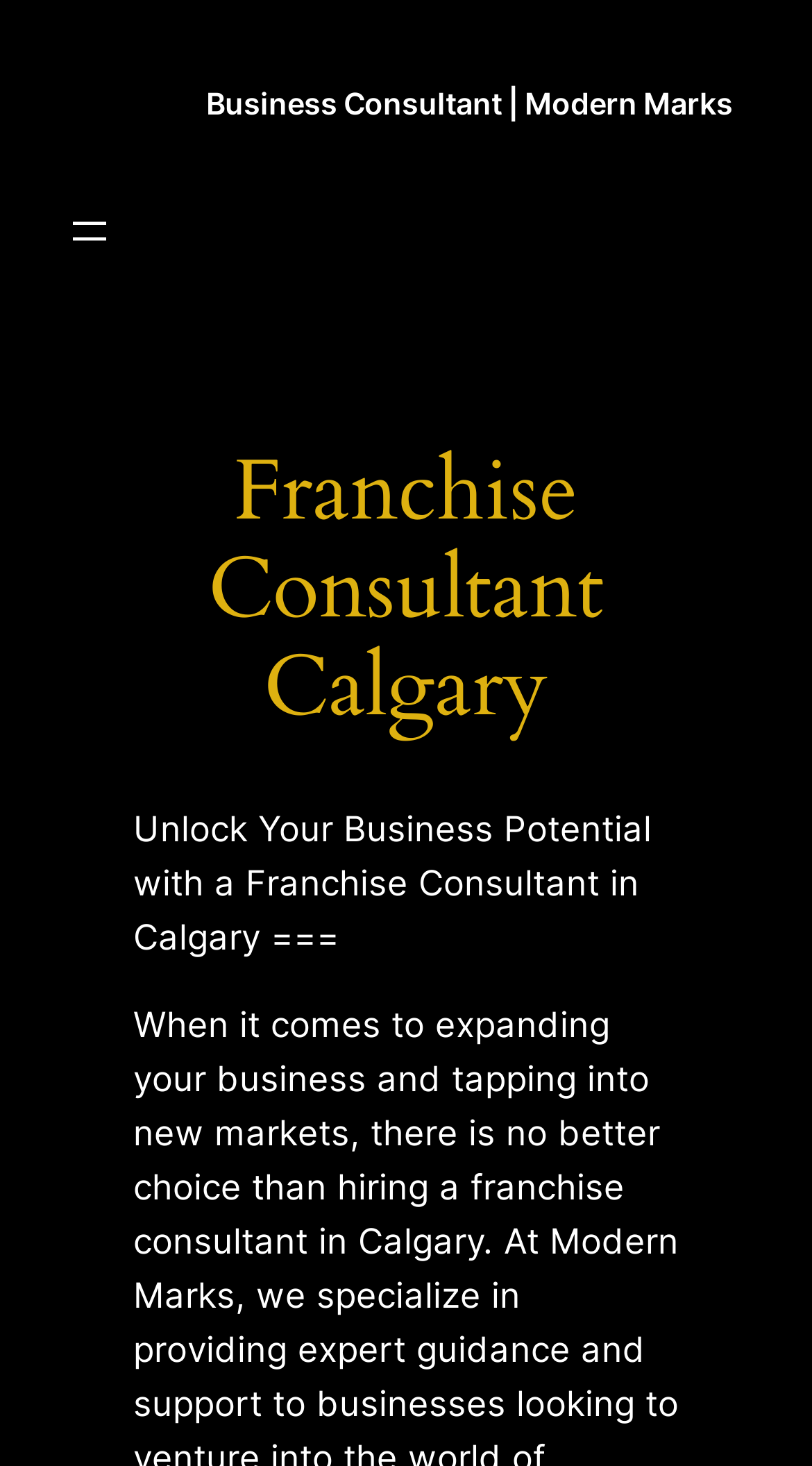Your task is to extract the text of the main heading from the webpage.

Franchise Consultant Calgary